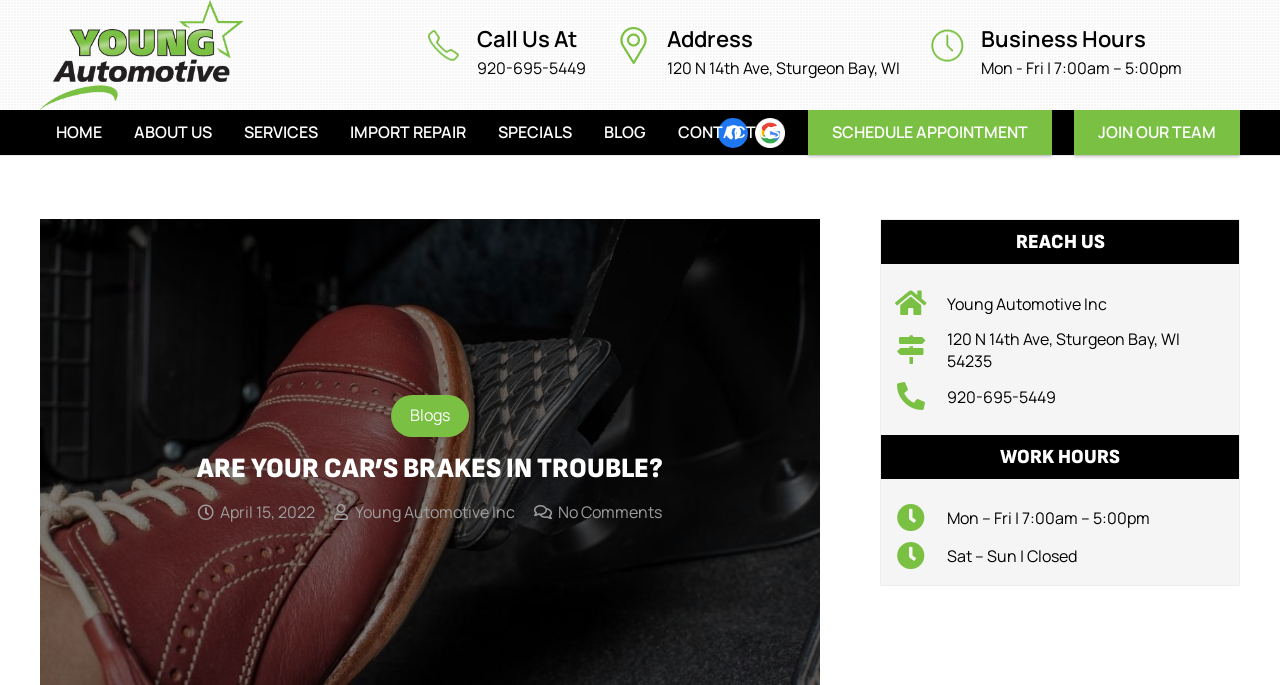How many links are in the main navigation menu?
Answer the question with a thorough and detailed explanation.

I counted the links in the main navigation menu, which are 'HOME', 'ABOUT US', 'SERVICES', 'IMPORT REPAIR', 'SPECIALS', 'BLOG', and 'CONTACT US', for a total of 7 links.